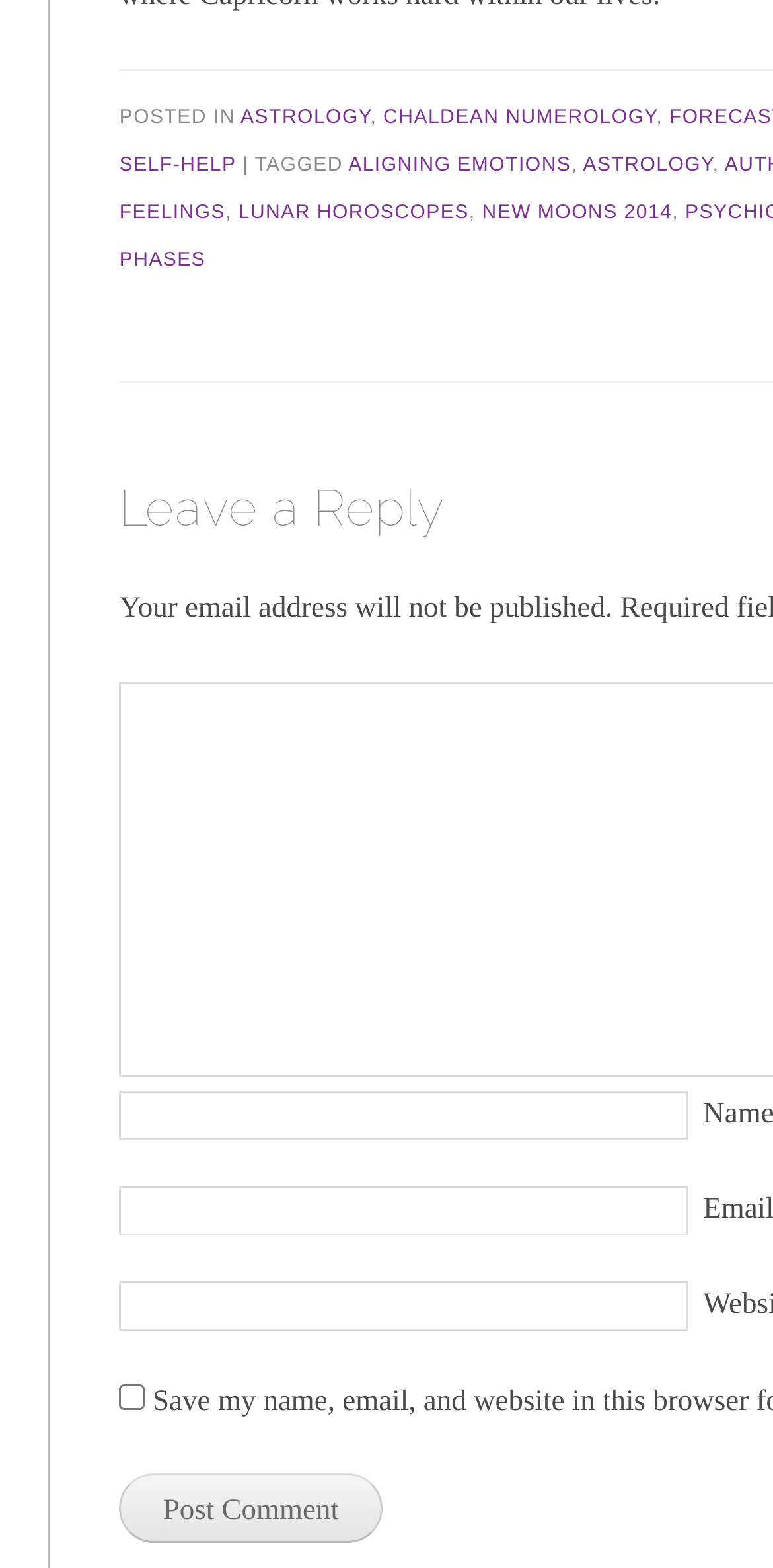Please locate the bounding box coordinates for the element that should be clicked to achieve the following instruction: "View 'FAQ'". Ensure the coordinates are given as four float numbers between 0 and 1, i.e., [left, top, right, bottom].

None